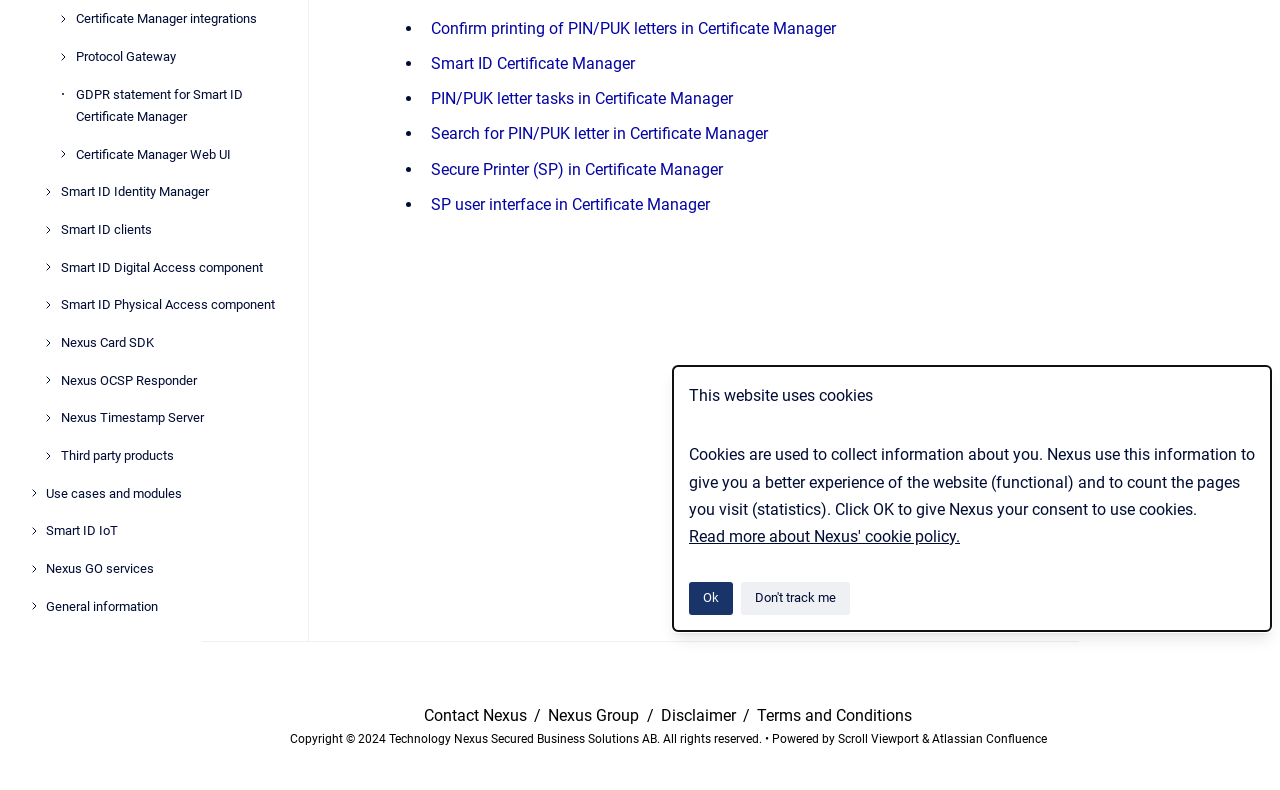Find the bounding box of the UI element described as follows: "Smart ID Digital Access component".

[0.047, 0.316, 0.228, 0.361]